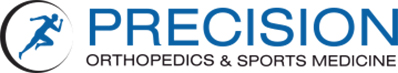Give a succinct answer to this question in a single word or phrase: 
What does the stylized silhouette of a runner symbolize?

Motion and athleticism